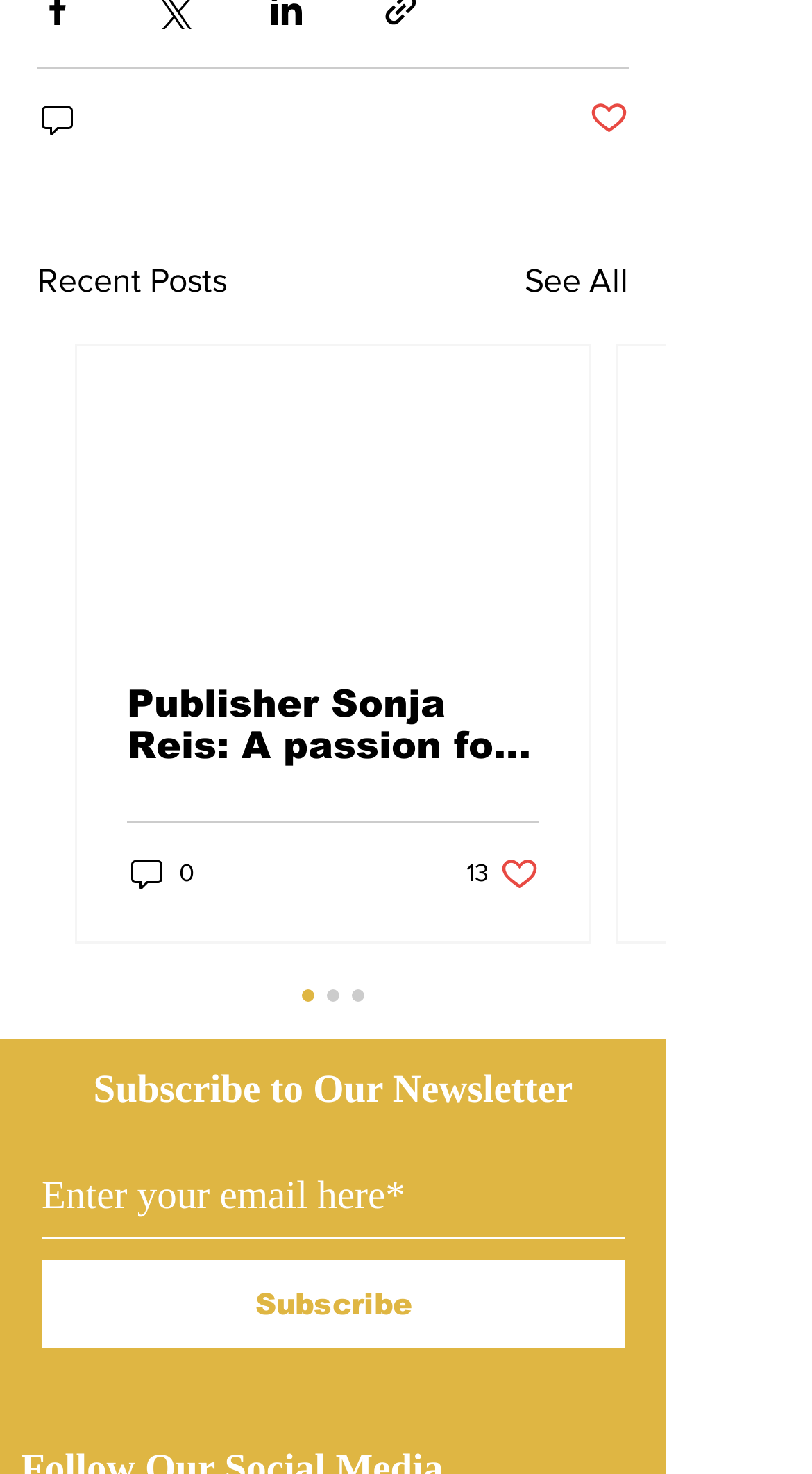Provide the bounding box coordinates of the area you need to click to execute the following instruction: "Subscribe to the newsletter".

[0.051, 0.855, 0.769, 0.915]